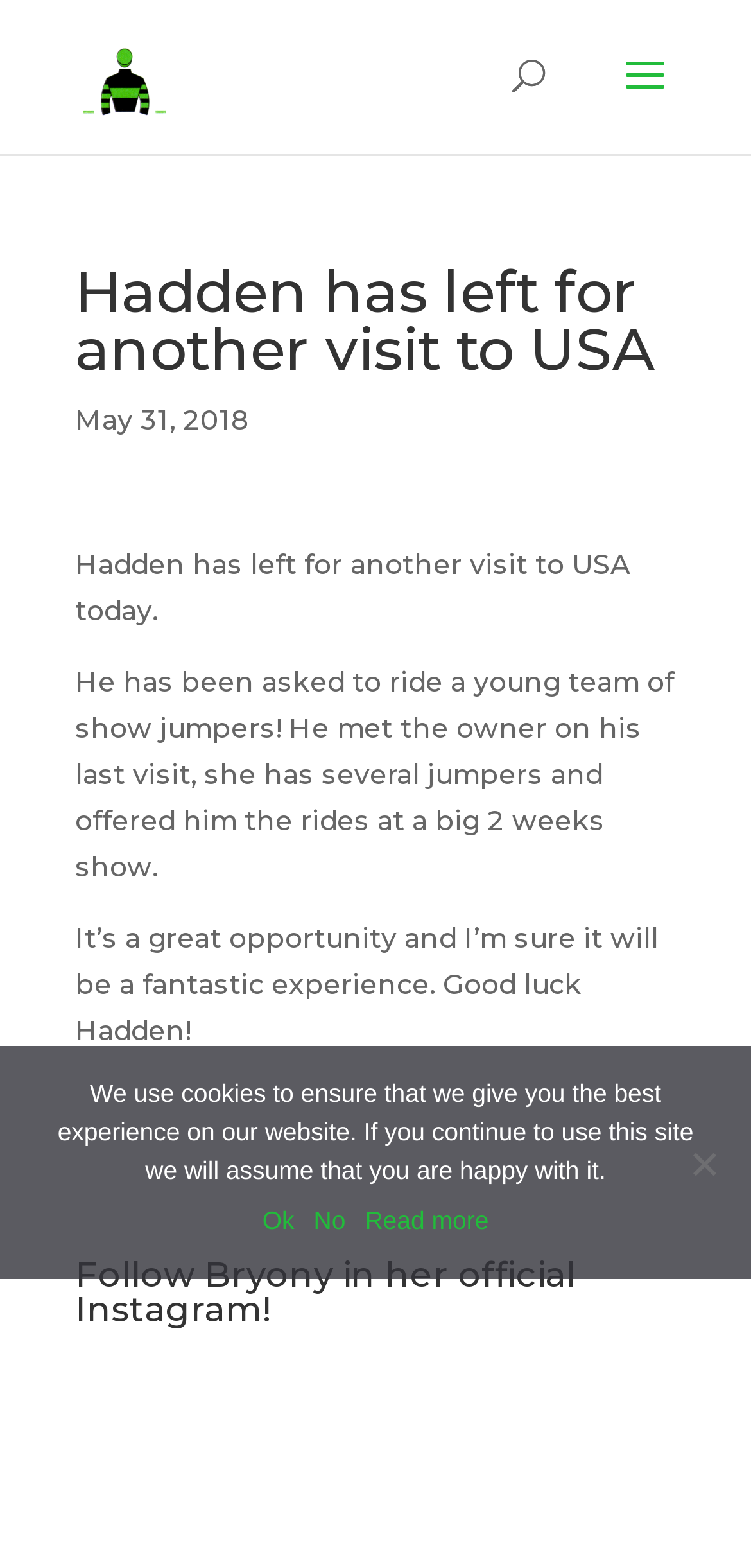Extract the primary heading text from the webpage.

Hadden has left for another visit to USA